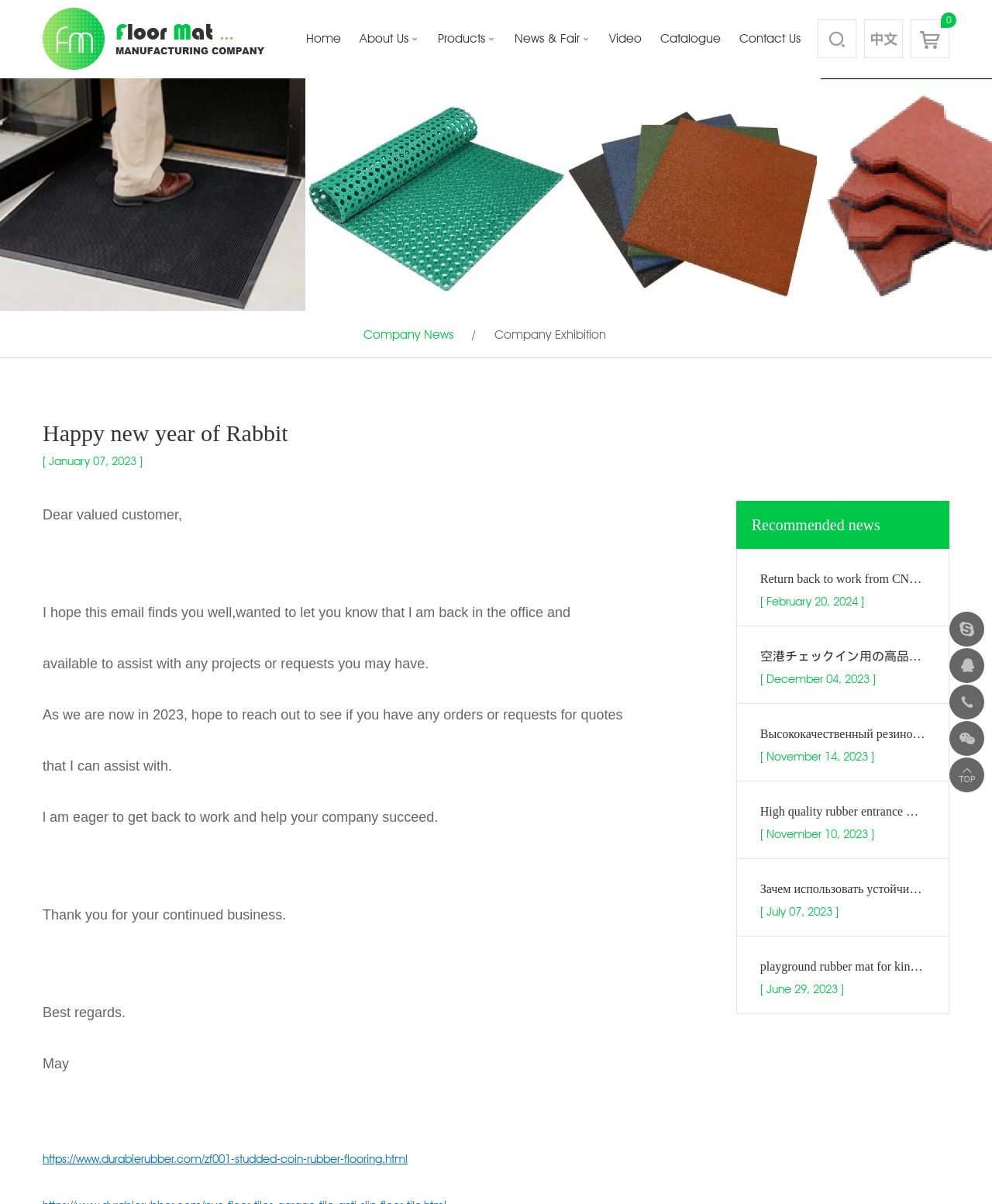Determine the bounding box coordinates of the section I need to click to execute the following instruction: "Read about Humanitarian Aid Division". Provide the coordinates as four float numbers between 0 and 1, i.e., [left, top, right, bottom].

None